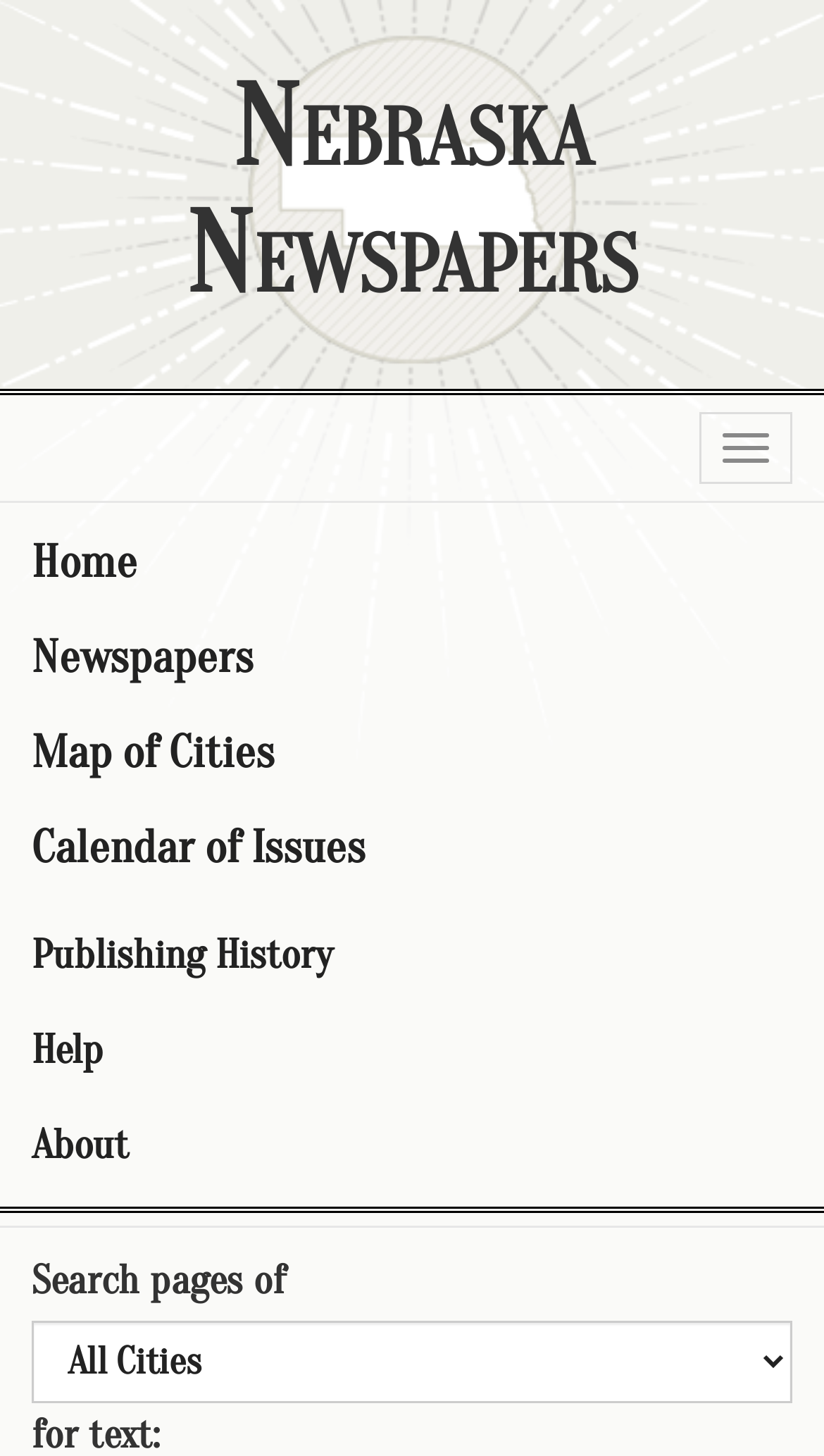What is the name of the newspaper on this page?
Give a one-word or short-phrase answer derived from the screenshot.

The Alliance herald